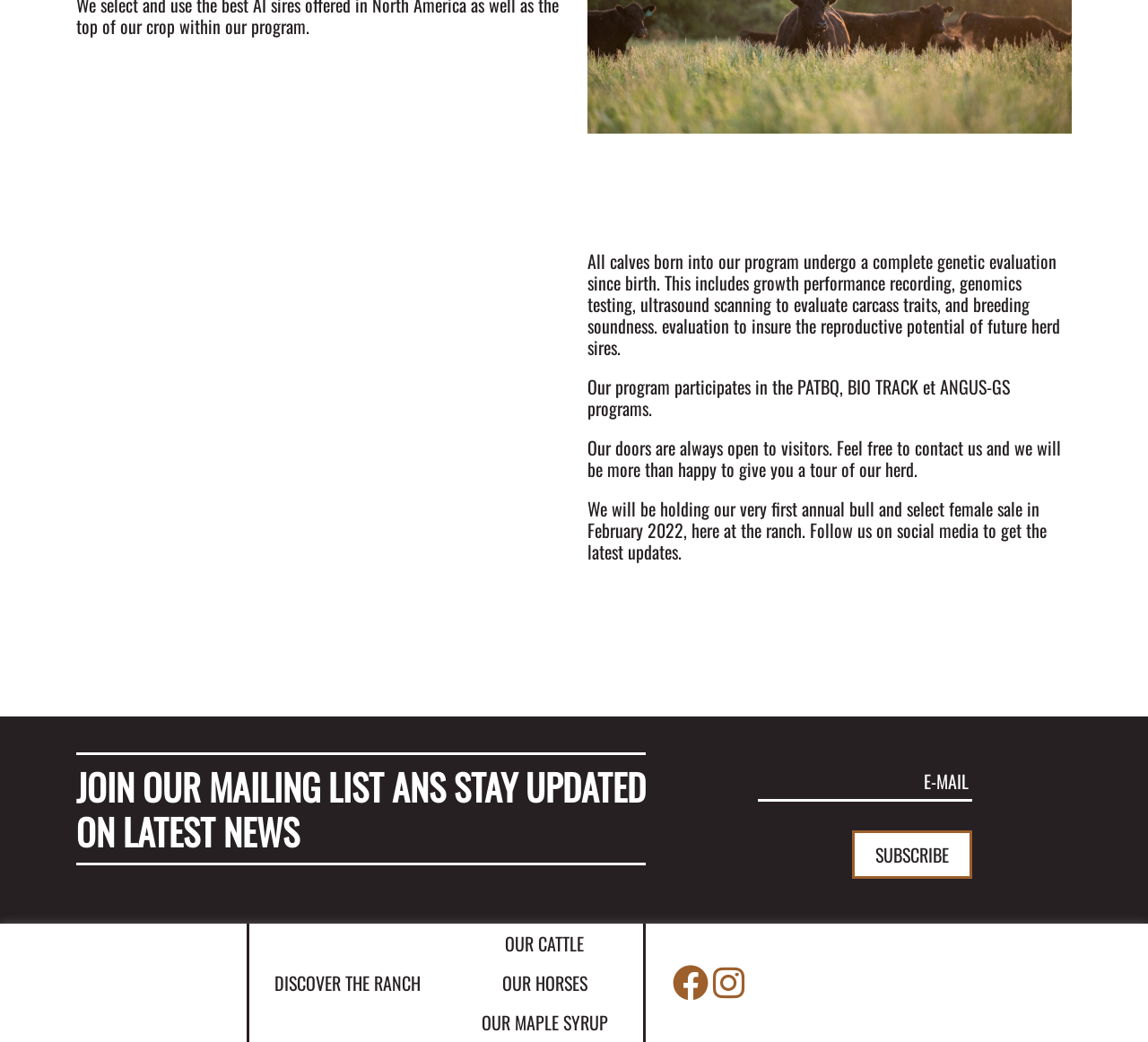Based on the image, please respond to the question with as much detail as possible:
What is the ranch's product besides cattle?

The link element with the text 'OUR MAPLE SYRUP' suggests that the ranch produces maple syrup in addition to cattle.